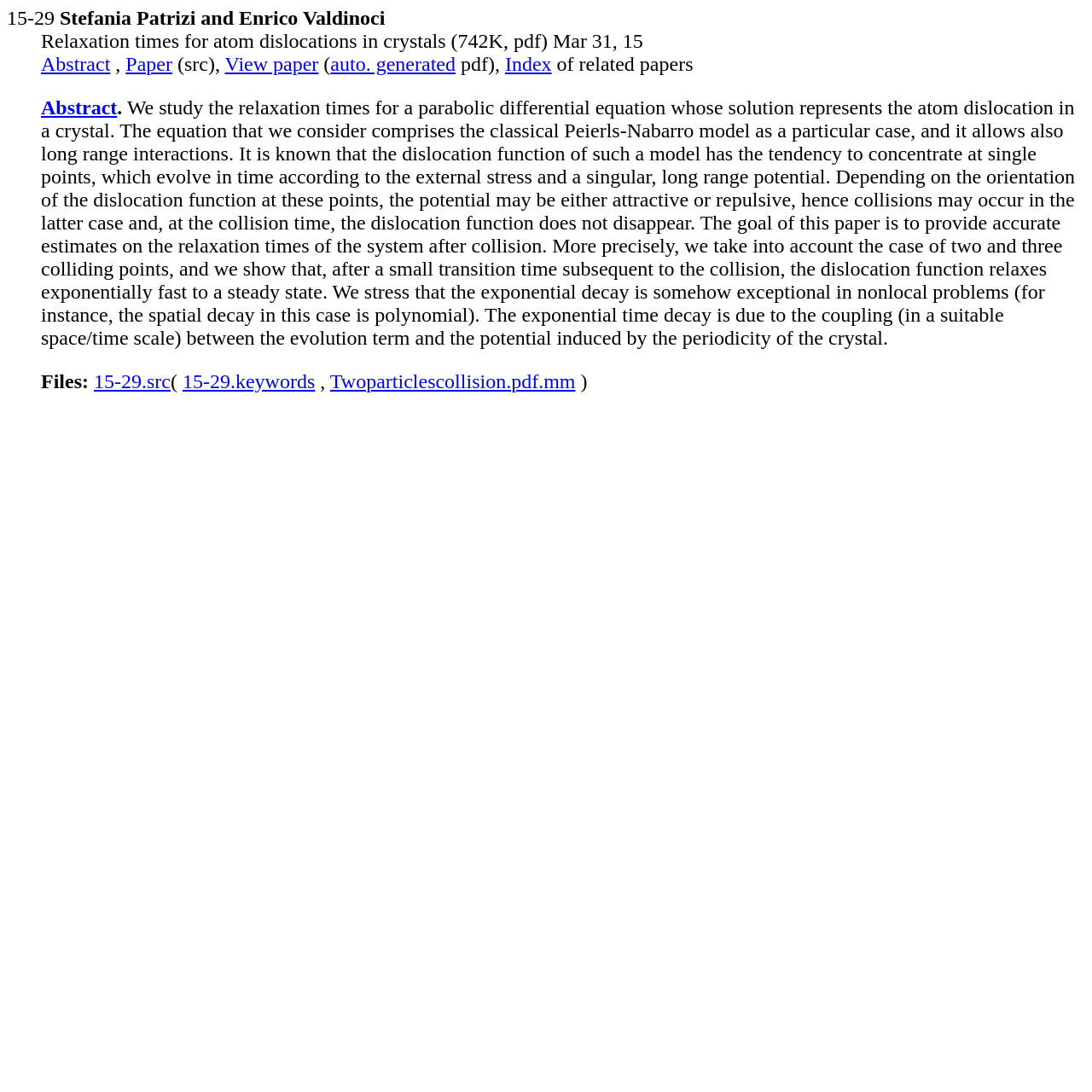What is the format of the paper?
Based on the screenshot, answer the question with a single word or phrase.

pdf